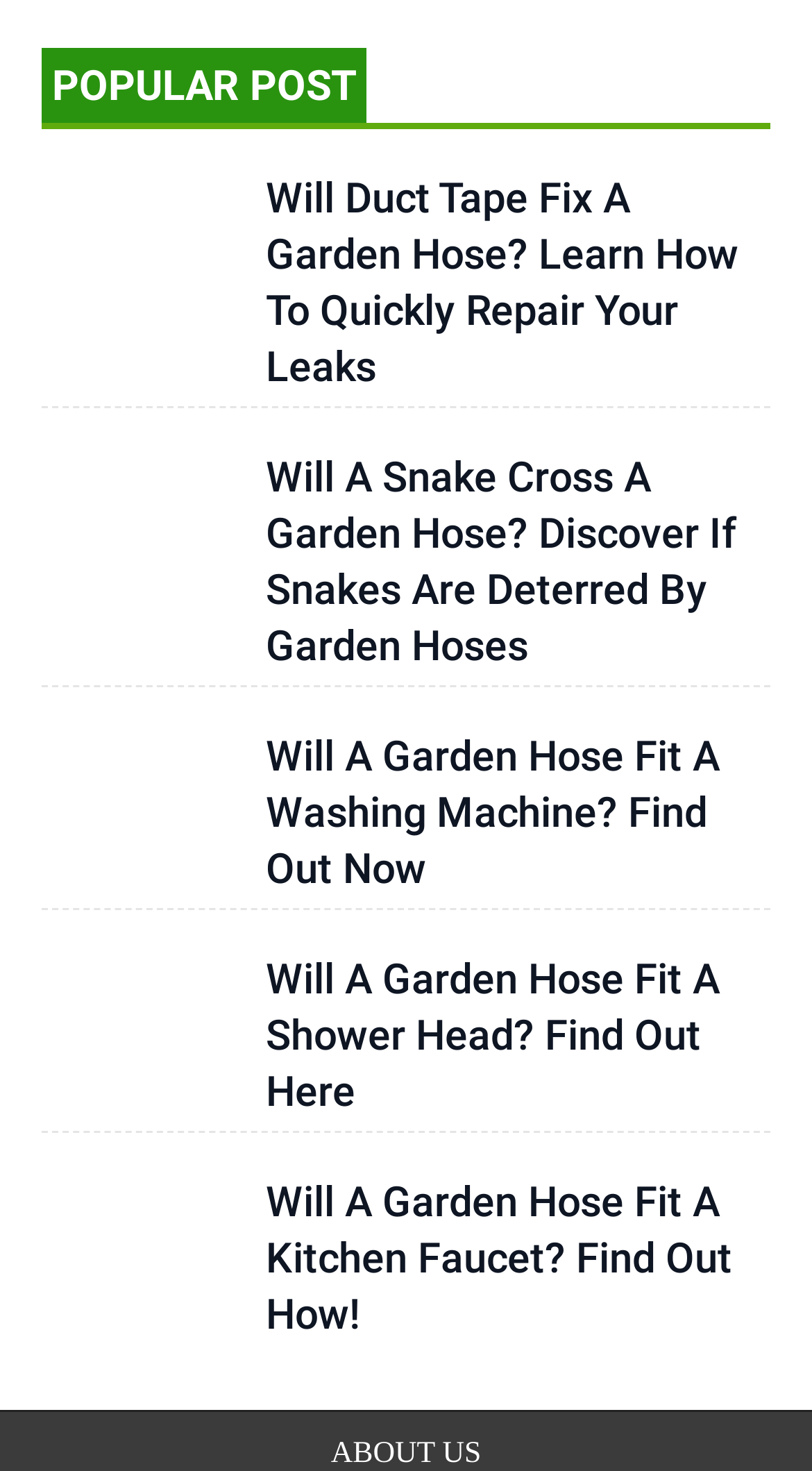Indicate the bounding box coordinates of the element that needs to be clicked to satisfy the following instruction: "Open the 'Will a Garden Hose Fit a Shower Head?' link". The coordinates should be four float numbers between 0 and 1, i.e., [left, top, right, bottom].

[0.327, 0.647, 0.949, 0.769]